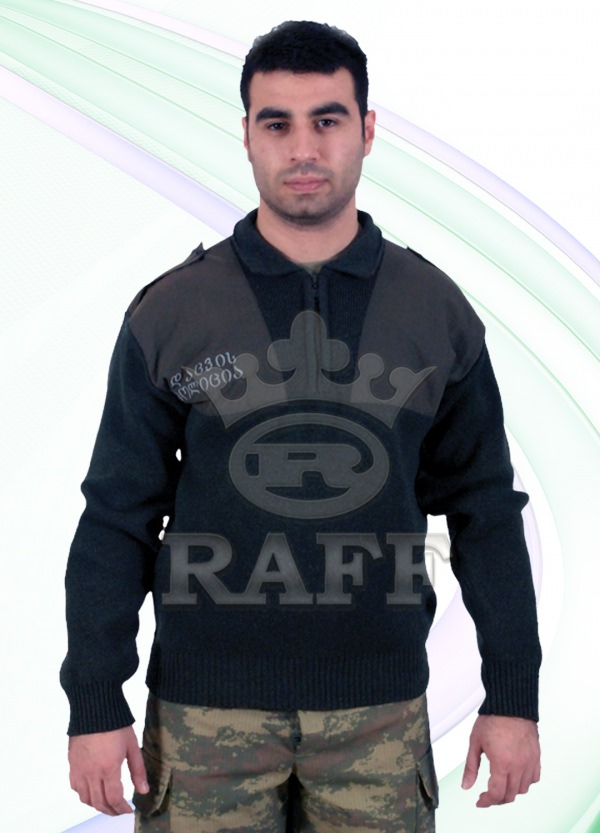Provide a comprehensive description of the image.

The image features a man wearing a camouflage sweater uniform, identified as the "CAMOUFLAGE SWEATER UNIFORM 087." The sweater is predominantly dark with a contrasting lighter panel across the shoulders. The man stands confidently, facing the camera, with a serious expression. He is dressed in military-style camouflage trousers that complement the uniform's design. In the background, a subtle gradient adds a modern touch, while the logo of "RAFF" is prominently displayed on the sweater, reflecting the brand's identity in military apparel. This uniform is part of a wider collection aimed at military, police, and security applications, highlighting durability and style for professionals in demanding environments.